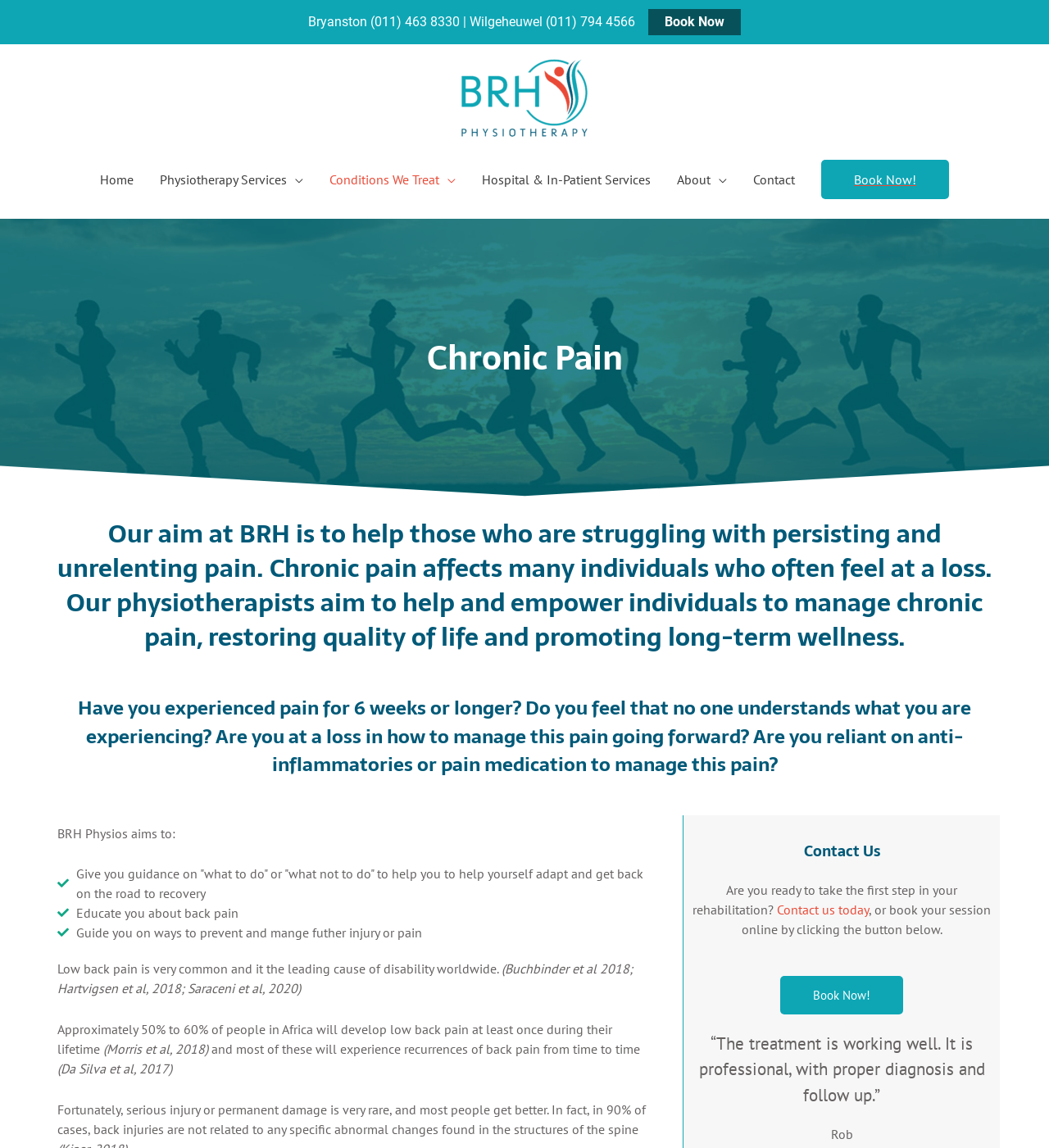Please provide a one-word or phrase answer to the question: 
How many links are in the site navigation?

7